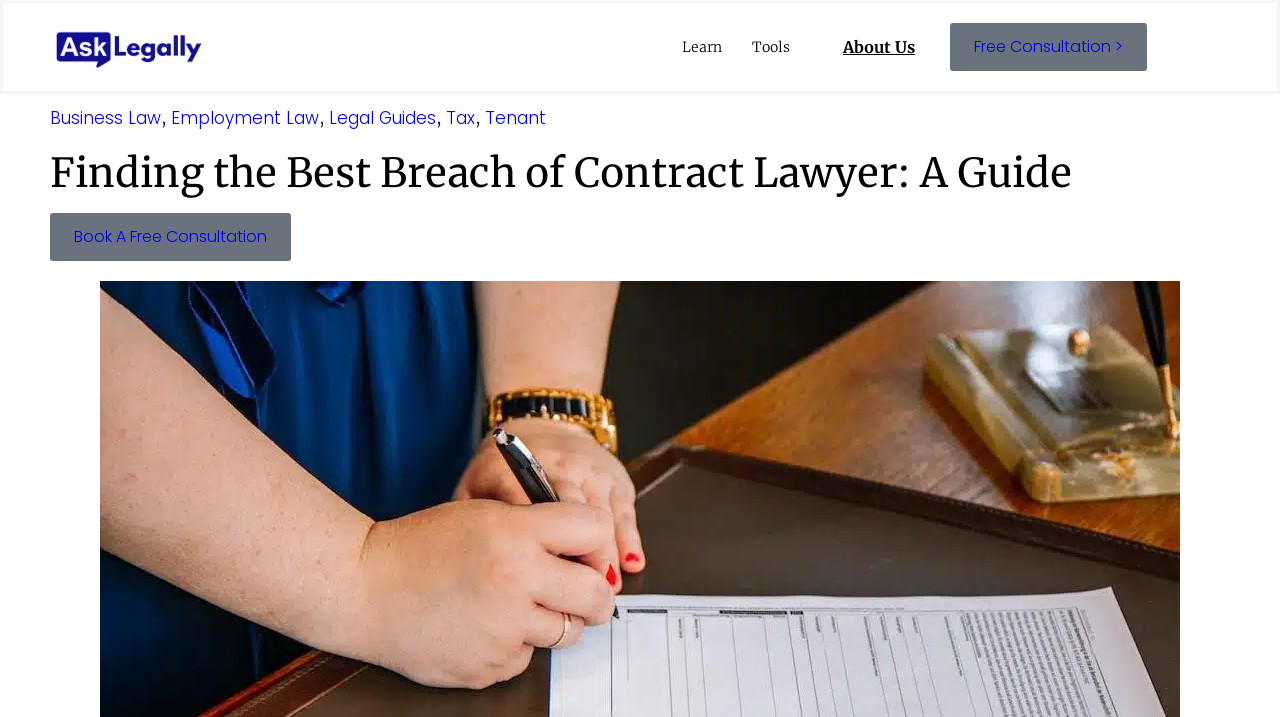Determine the bounding box coordinates of the UI element described below. Use the format (top-left x, top-left y, bottom-right x, bottom-right y) with floating point numbers between 0 and 1: Book A Free Consultation

[0.039, 0.297, 0.227, 0.364]